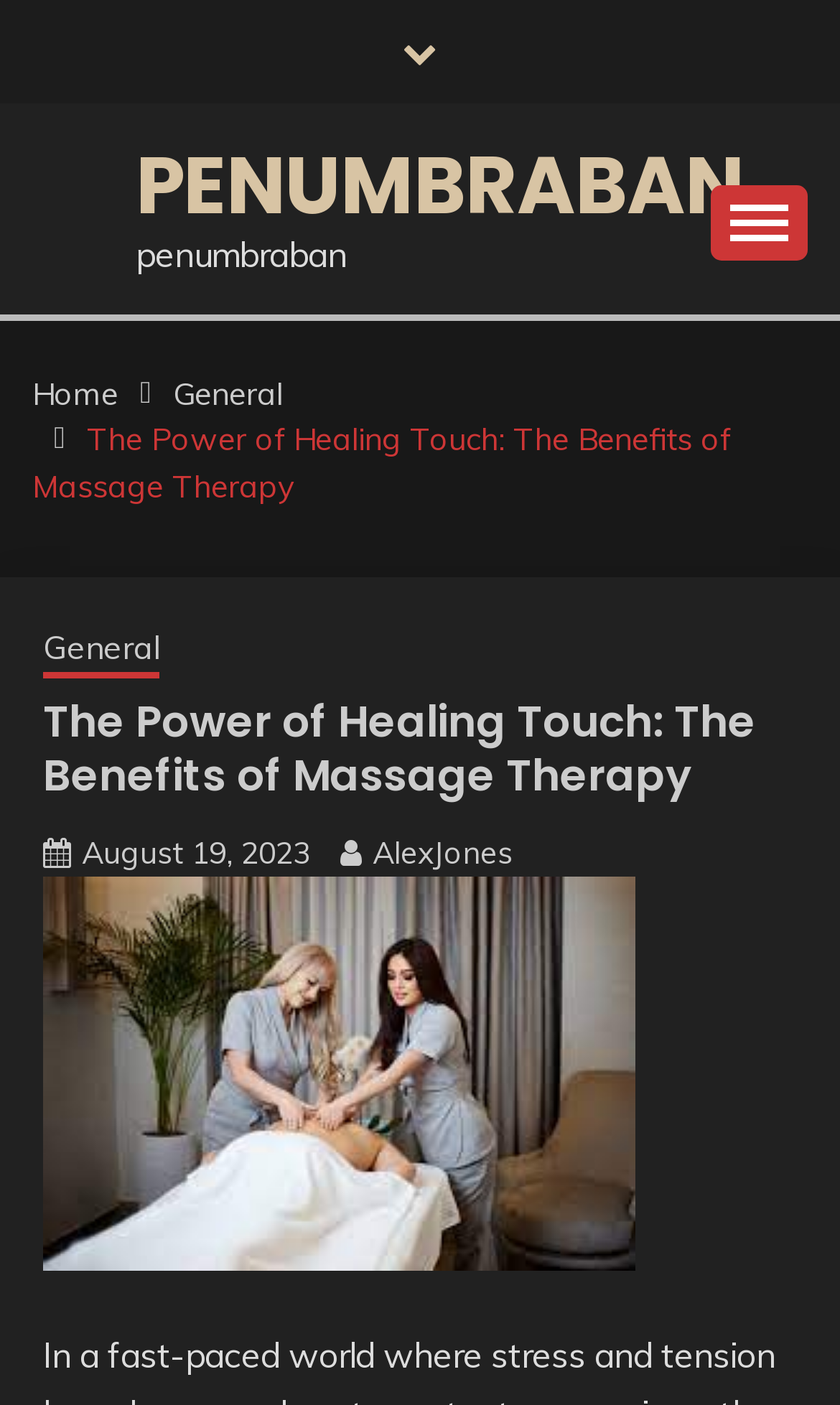Determine the bounding box coordinates (top-left x, top-left y, bottom-right x, bottom-right y) of the UI element described in the following text: AlexJones

[0.444, 0.593, 0.61, 0.621]